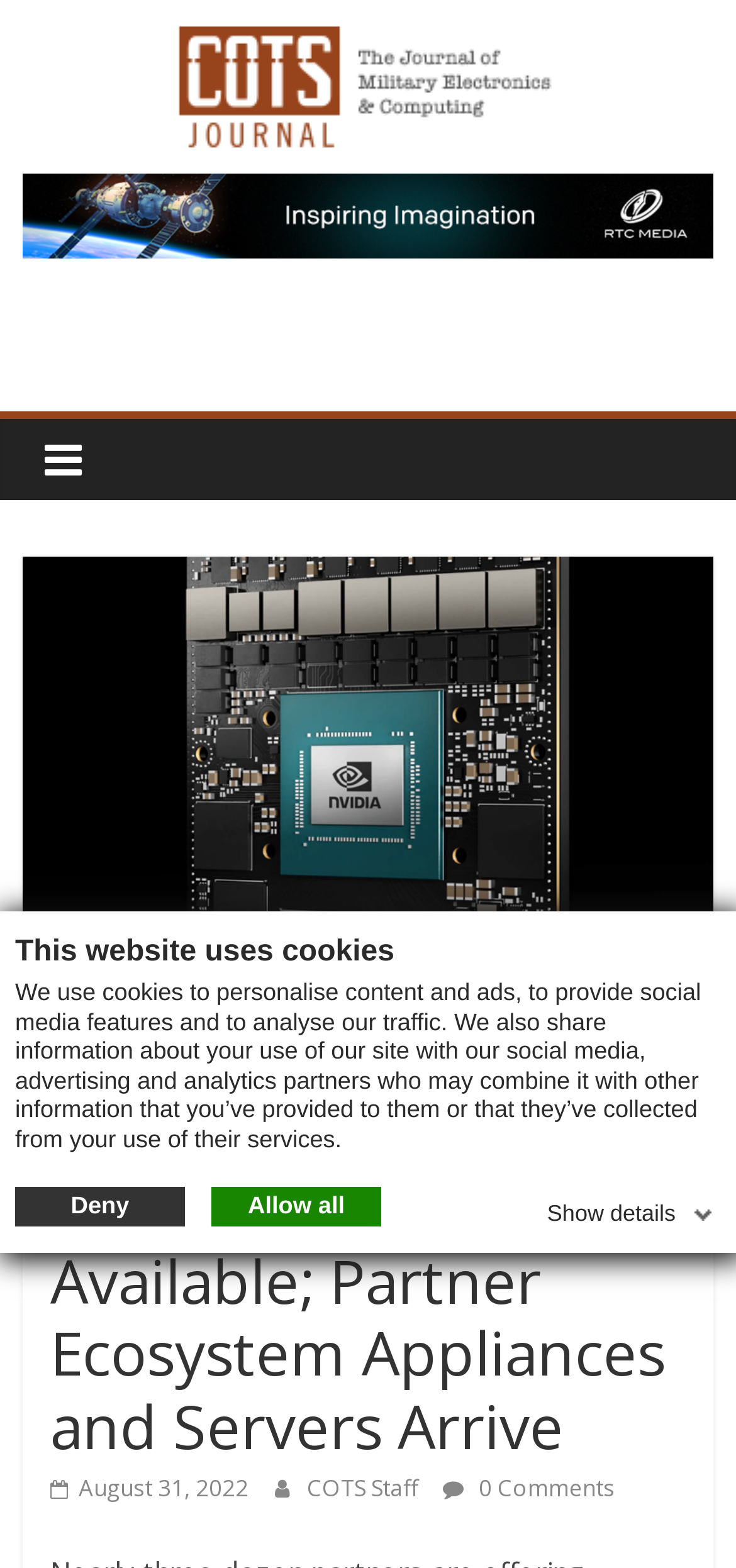Please provide the bounding box coordinates in the format (top-left x, top-left y, bottom-right x, bottom-right y). Remember, all values are floating point numbers between 0 and 1. What is the bounding box coordinate of the region described as: Deny

[0.021, 0.756, 0.251, 0.782]